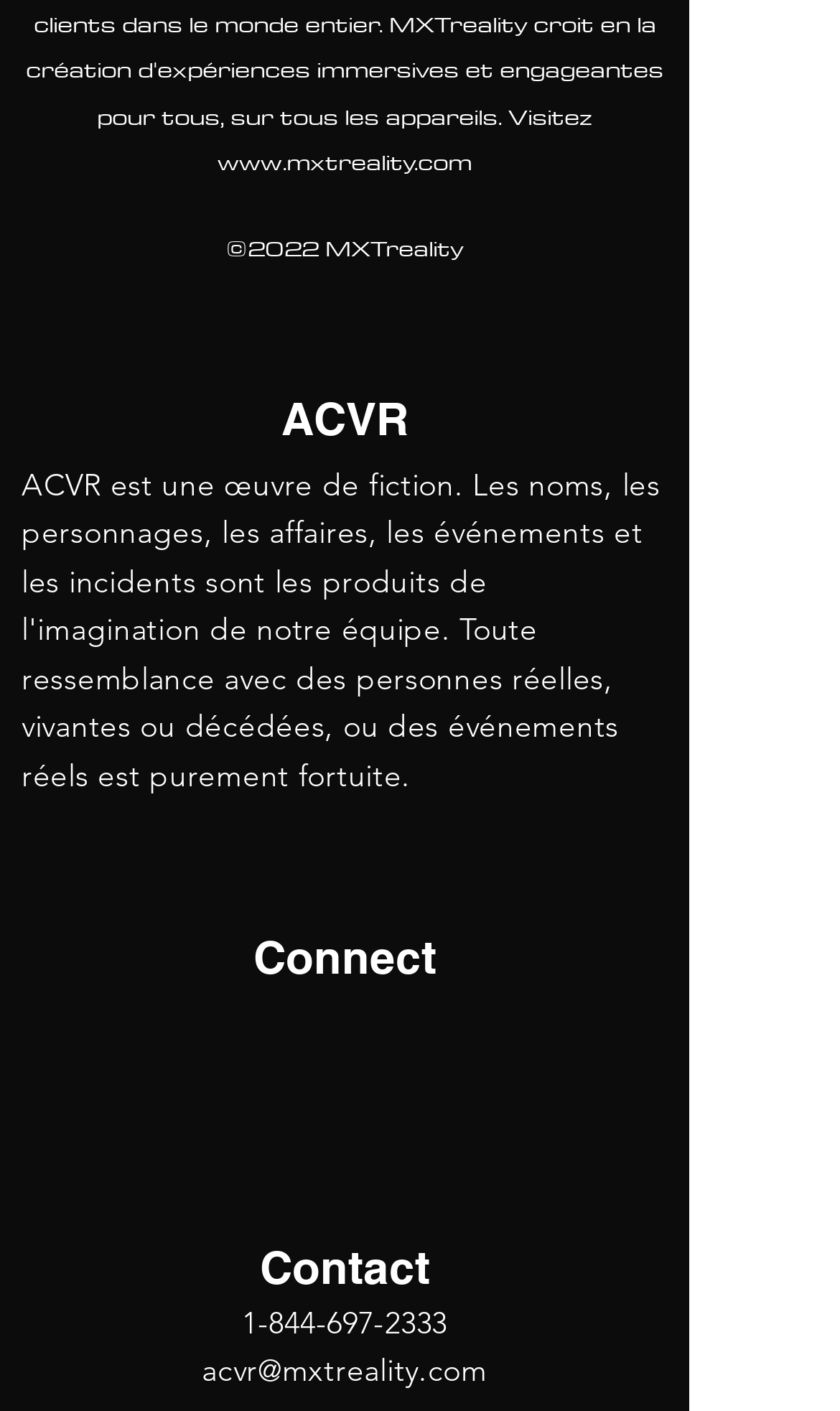Using the image as a reference, answer the following question in as much detail as possible:
What are the social media platforms listed?

The social media platforms are listed in a bar at the bottom of the webpage, with each platform having a separate link. The order of the platforms from left to right is Twitter, LinkedIn, YouTube, Instagram, and Facebook.